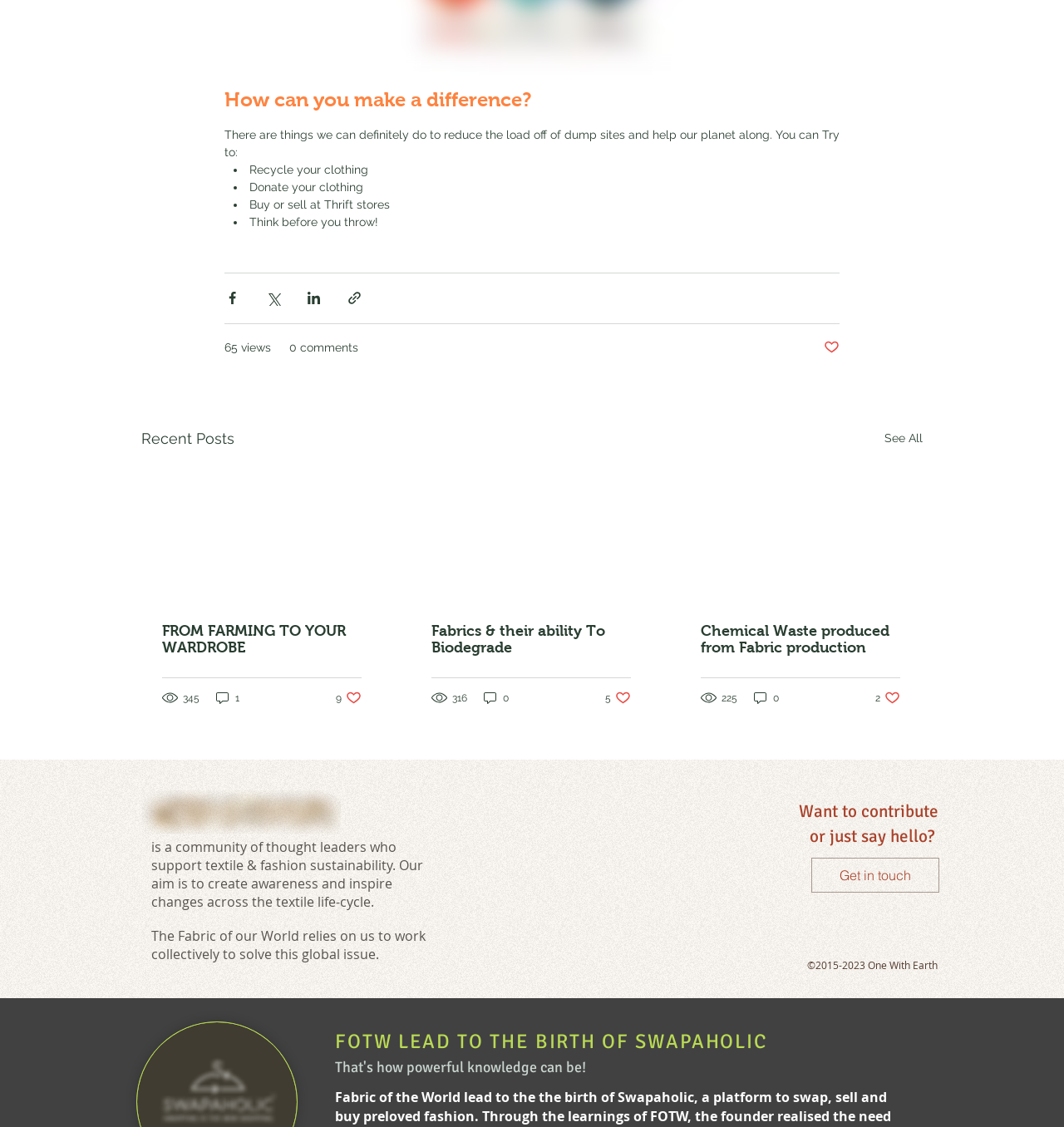Based on the image, please respond to the question with as much detail as possible:
What is the copyright year range mentioned at the bottom of the webpage?

At the bottom of the webpage, I can see a heading element with the text '©2015-2023 One With Earth', which indicates the copyright year range.